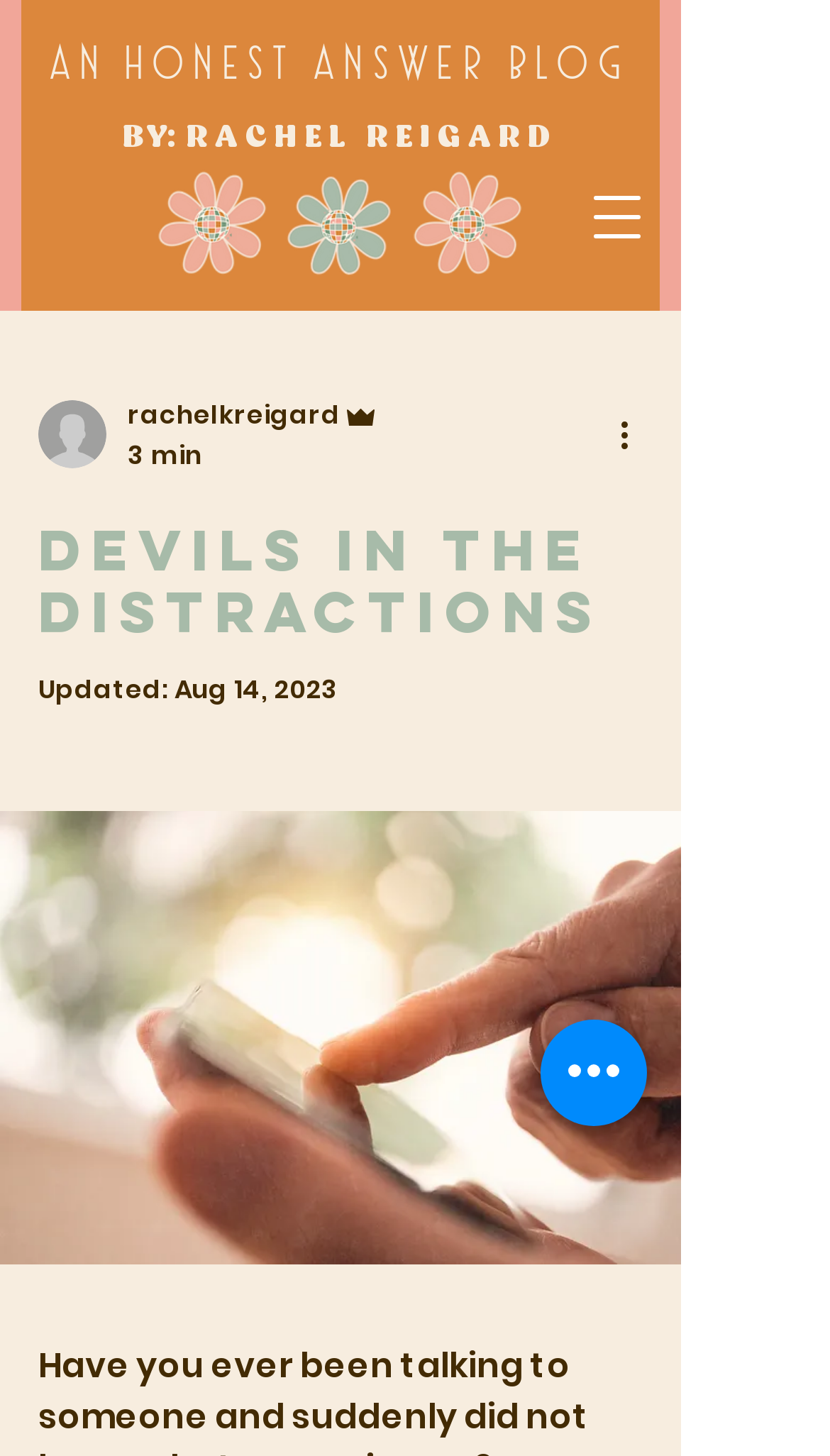For the element described, predict the bounding box coordinates as (top-left x, top-left y, bottom-right x, bottom-right y). All values should be between 0 and 1. Element description: BoldGrid

None